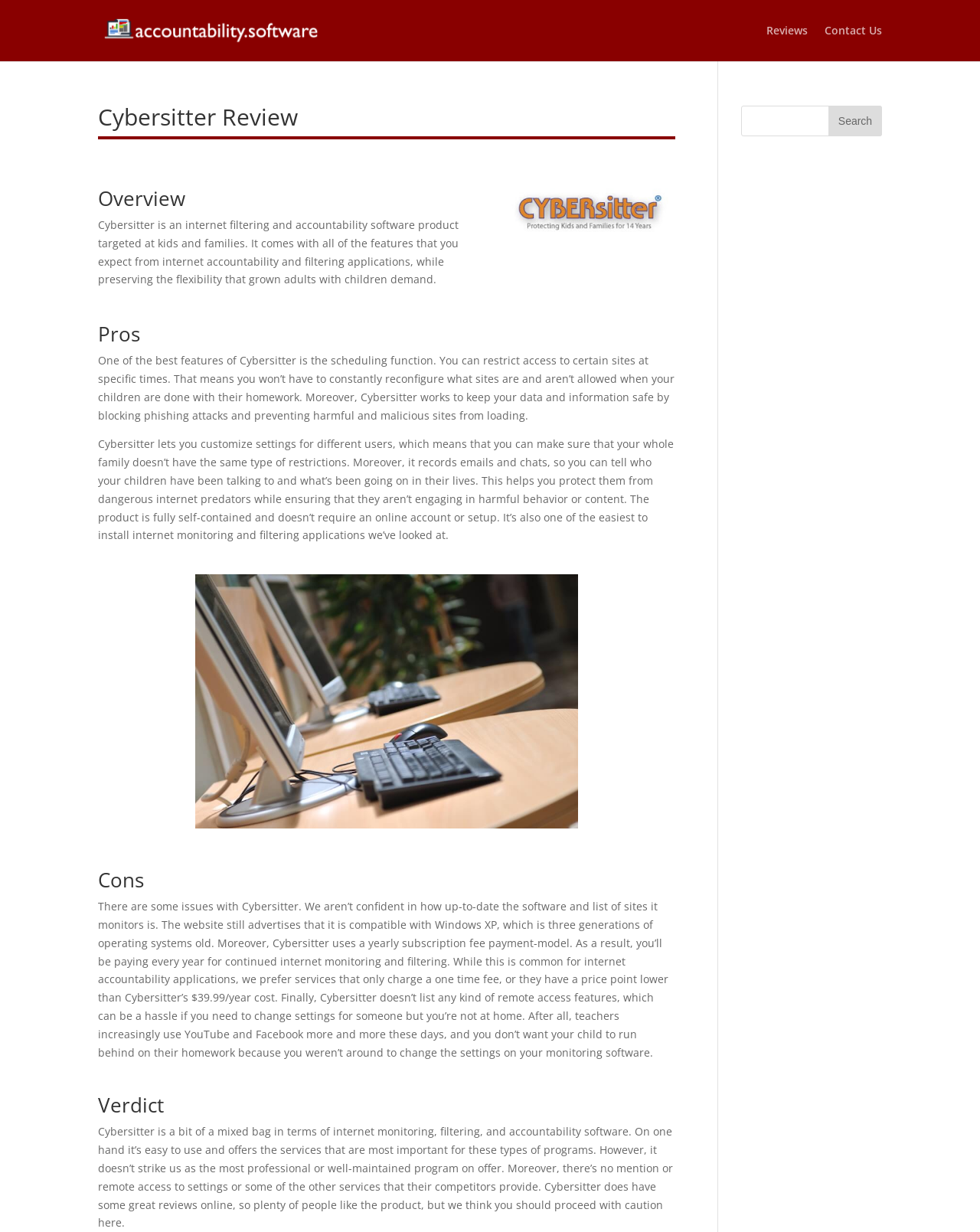Extract the bounding box coordinates for the UI element described as: "Buying".

None